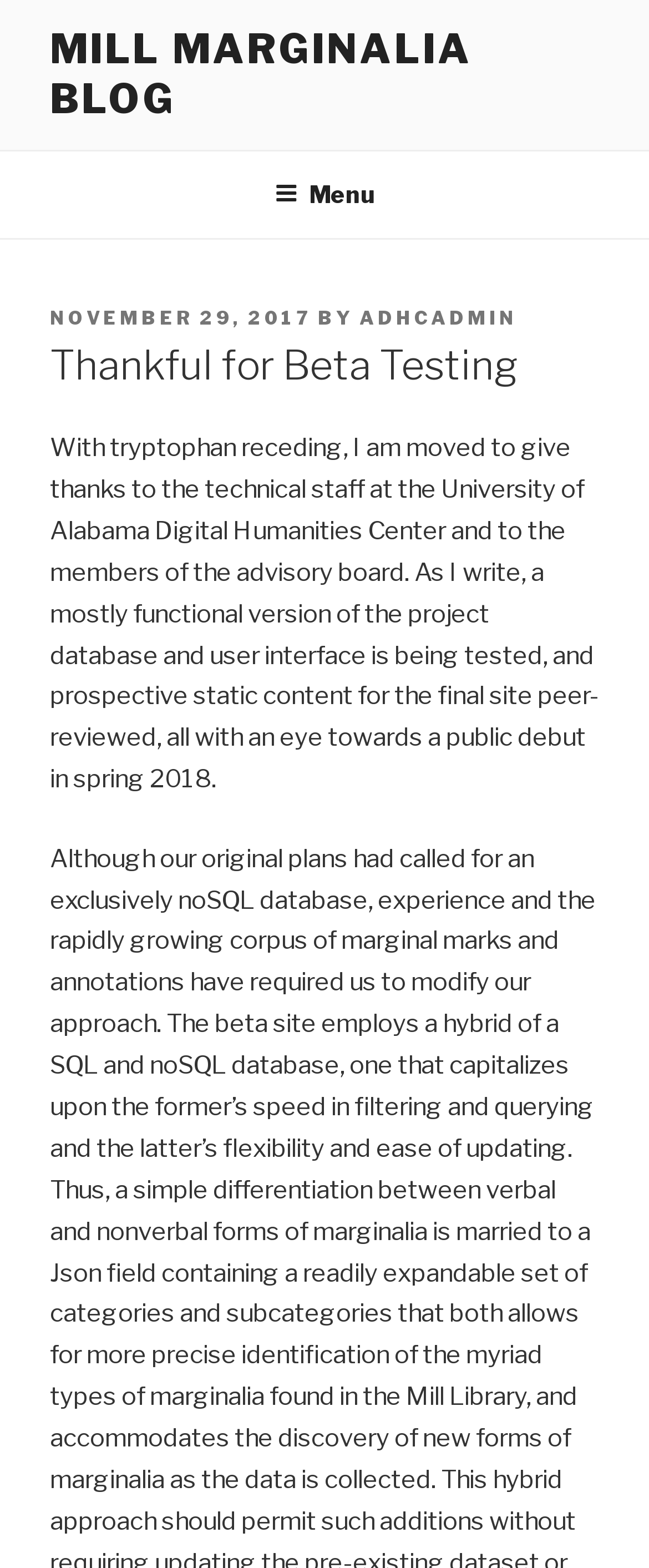Carefully observe the image and respond to the question with a detailed answer:
What is the expected launch date of the project?

I found the expected launch date by reading the text 'all with an eye towards a public debut in spring 2018', which indicates the expected launch date of the project.